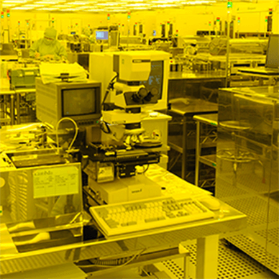What is being manufactured in this facility?
Could you answer the question with a detailed and thorough explanation?

The image depicts a semiconductor wafer fabrication facility, also referred to as a 'wafer factory', which suggests that the facility is involved in the manufacturing process of semiconductor wafers, a critical component in the production of microelectronics.